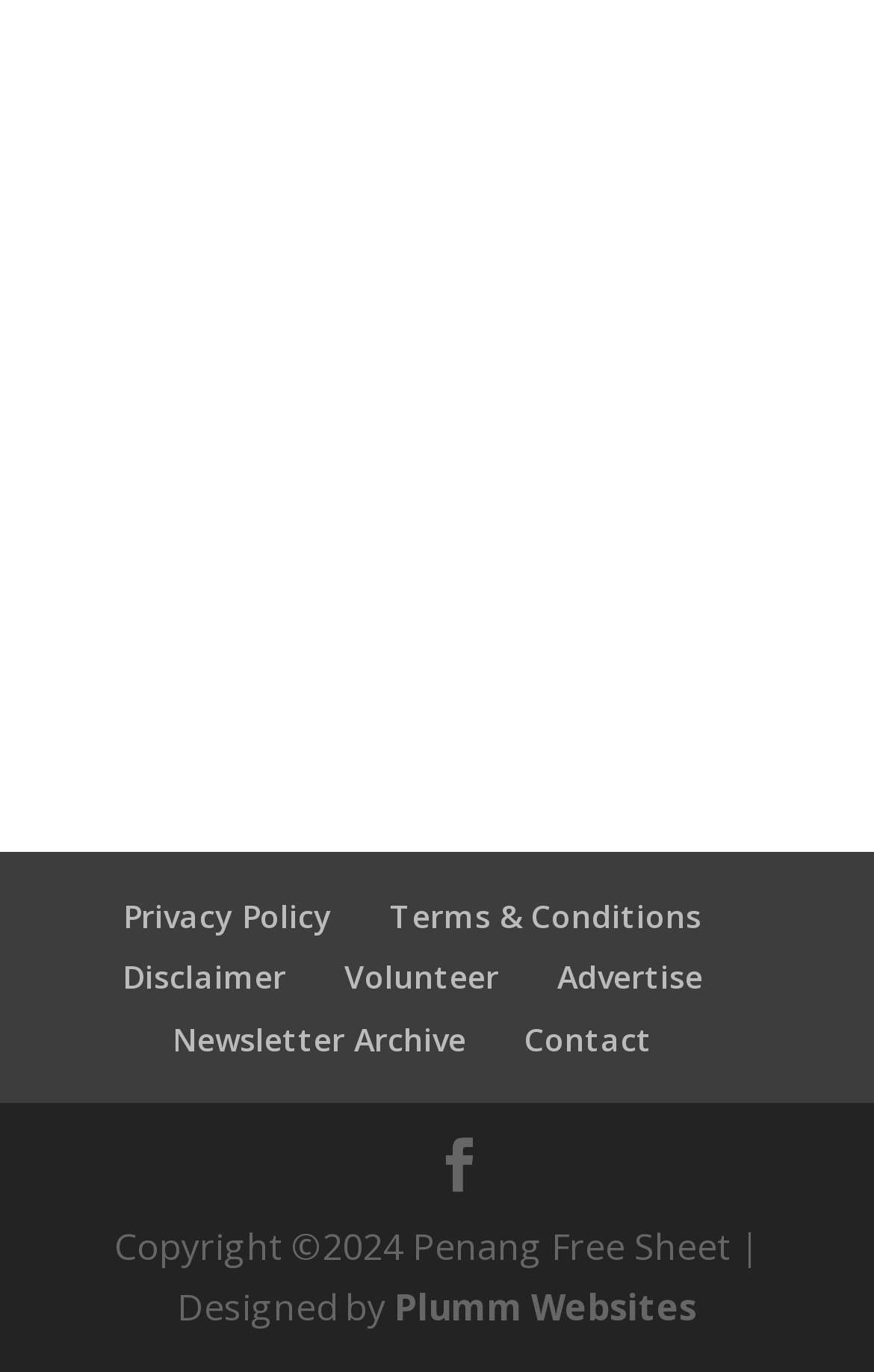What is the position of the 'Contact' link relative to the 'Newsletter Archive' link?
Please provide a single word or phrase based on the screenshot.

to the right